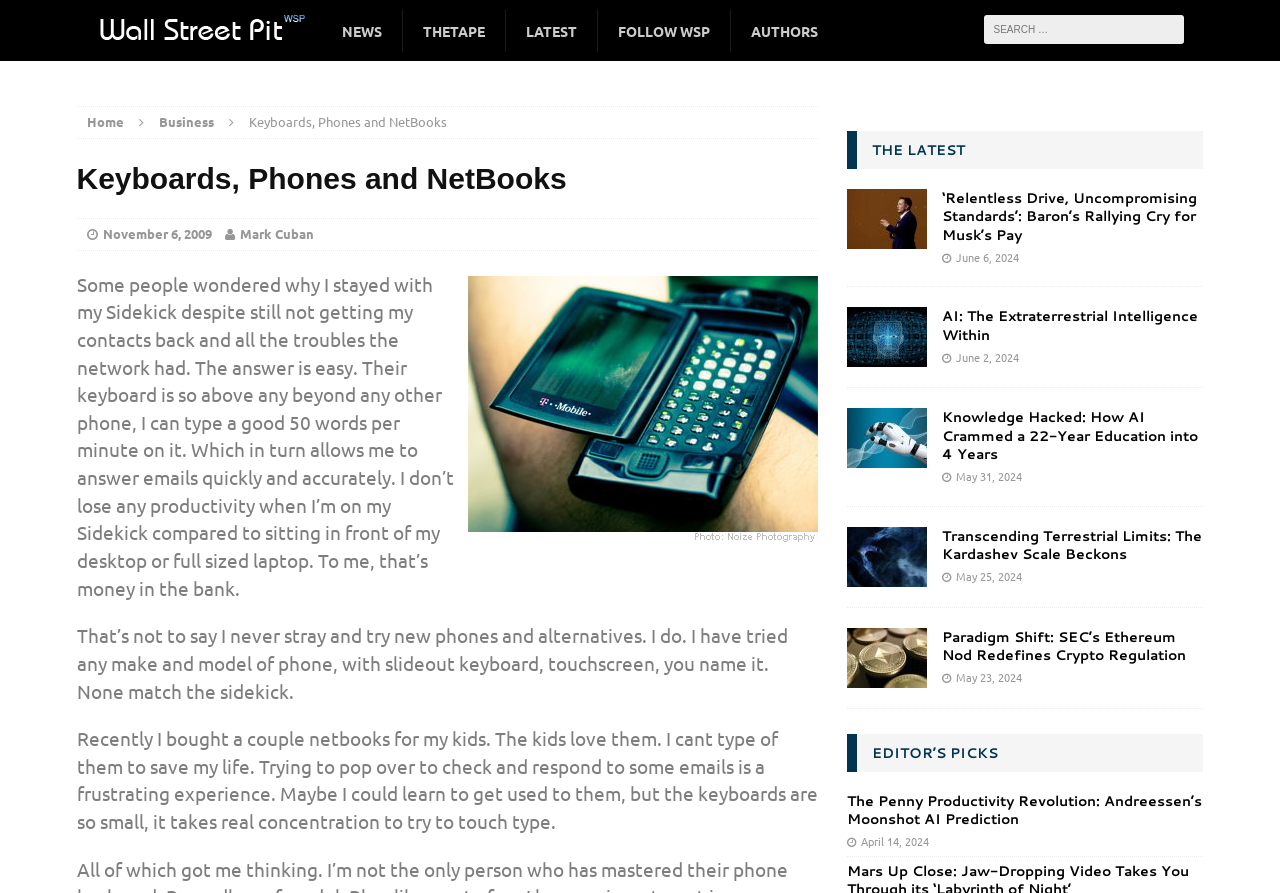Please find the bounding box coordinates of the element that must be clicked to perform the given instruction: "Visit the home page". The coordinates should be four float numbers from 0 to 1, i.e., [left, top, right, bottom].

[0.068, 0.127, 0.096, 0.146]